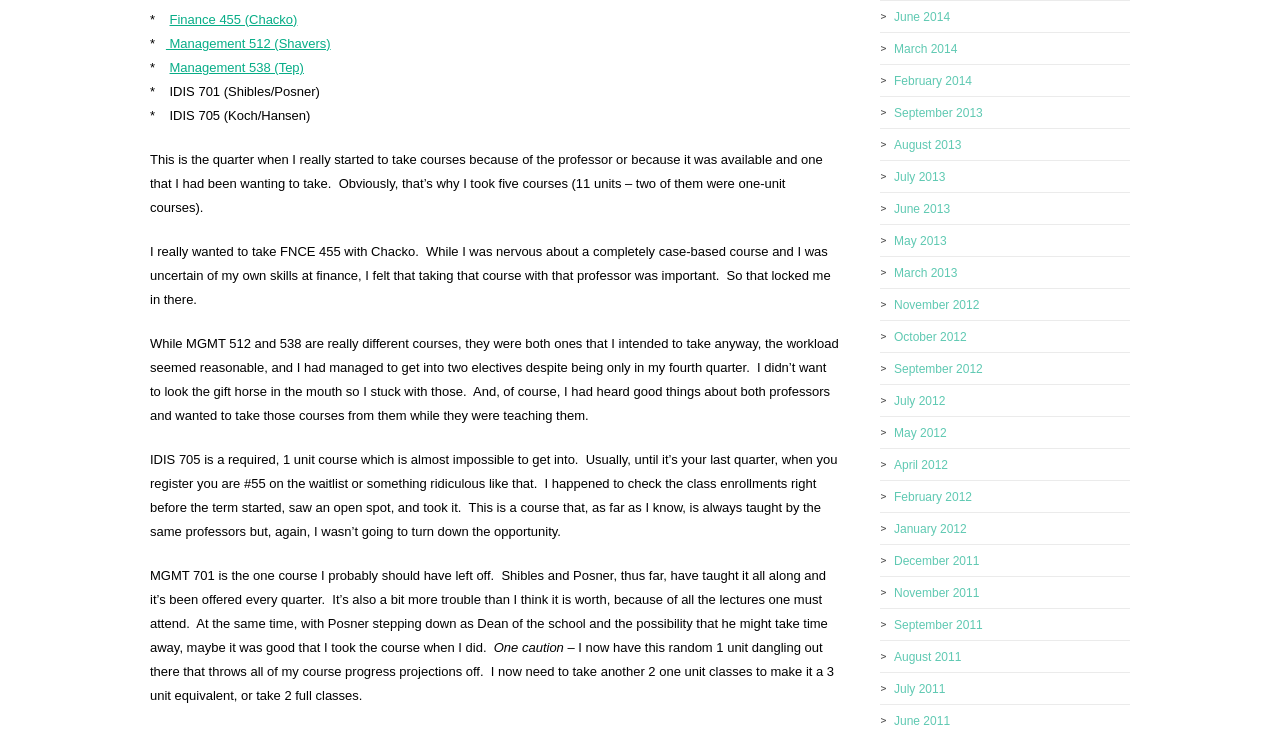Please find the bounding box coordinates of the element that you should click to achieve the following instruction: "View Management 512 course details". The coordinates should be presented as four float numbers between 0 and 1: [left, top, right, bottom].

[0.13, 0.049, 0.258, 0.07]